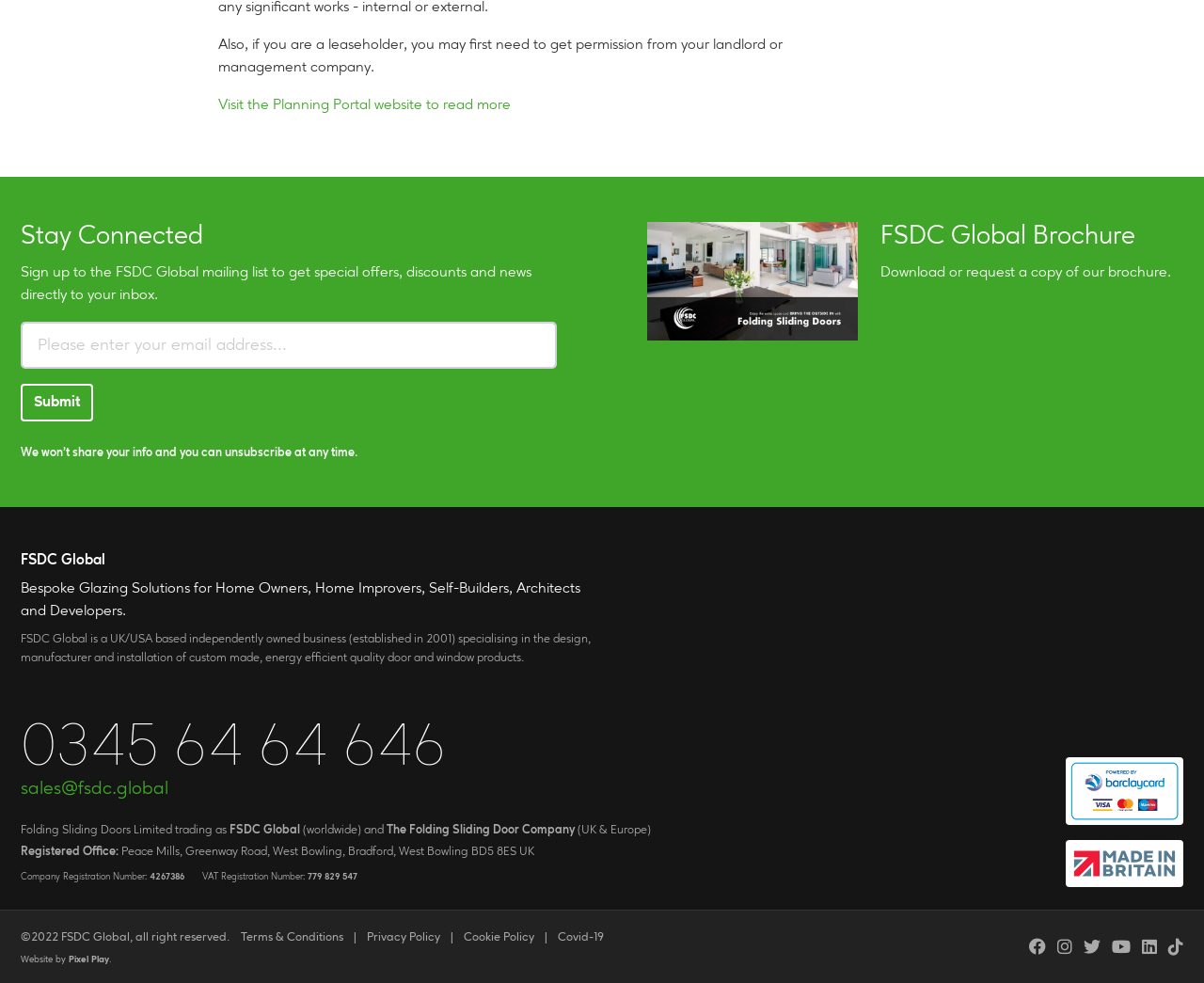Provide a one-word or one-phrase answer to the question:
What is the company's registration number?

4267386